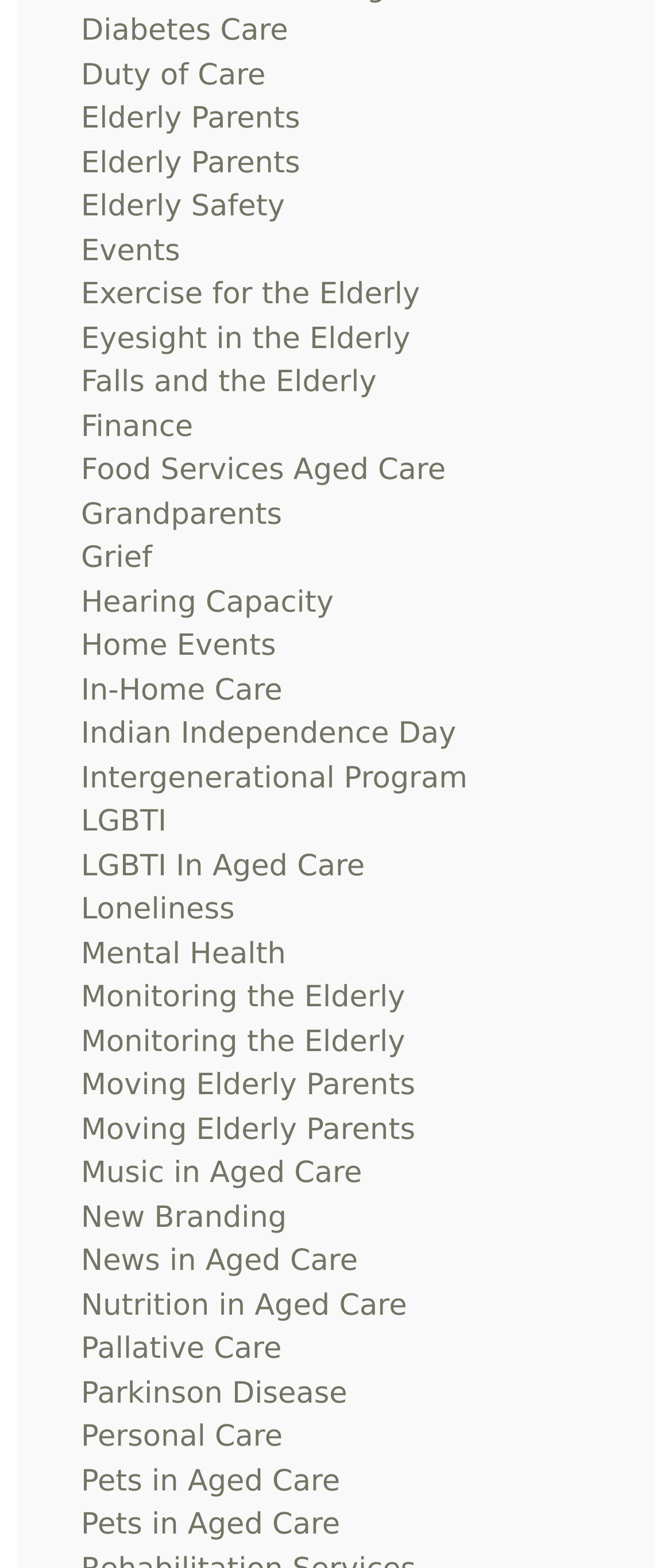Determine the bounding box coordinates for the clickable element required to fulfill the instruction: "Explore Nutrition in Aged Care". Provide the coordinates as four float numbers between 0 and 1, i.e., [left, top, right, bottom].

[0.121, 0.822, 0.606, 0.844]